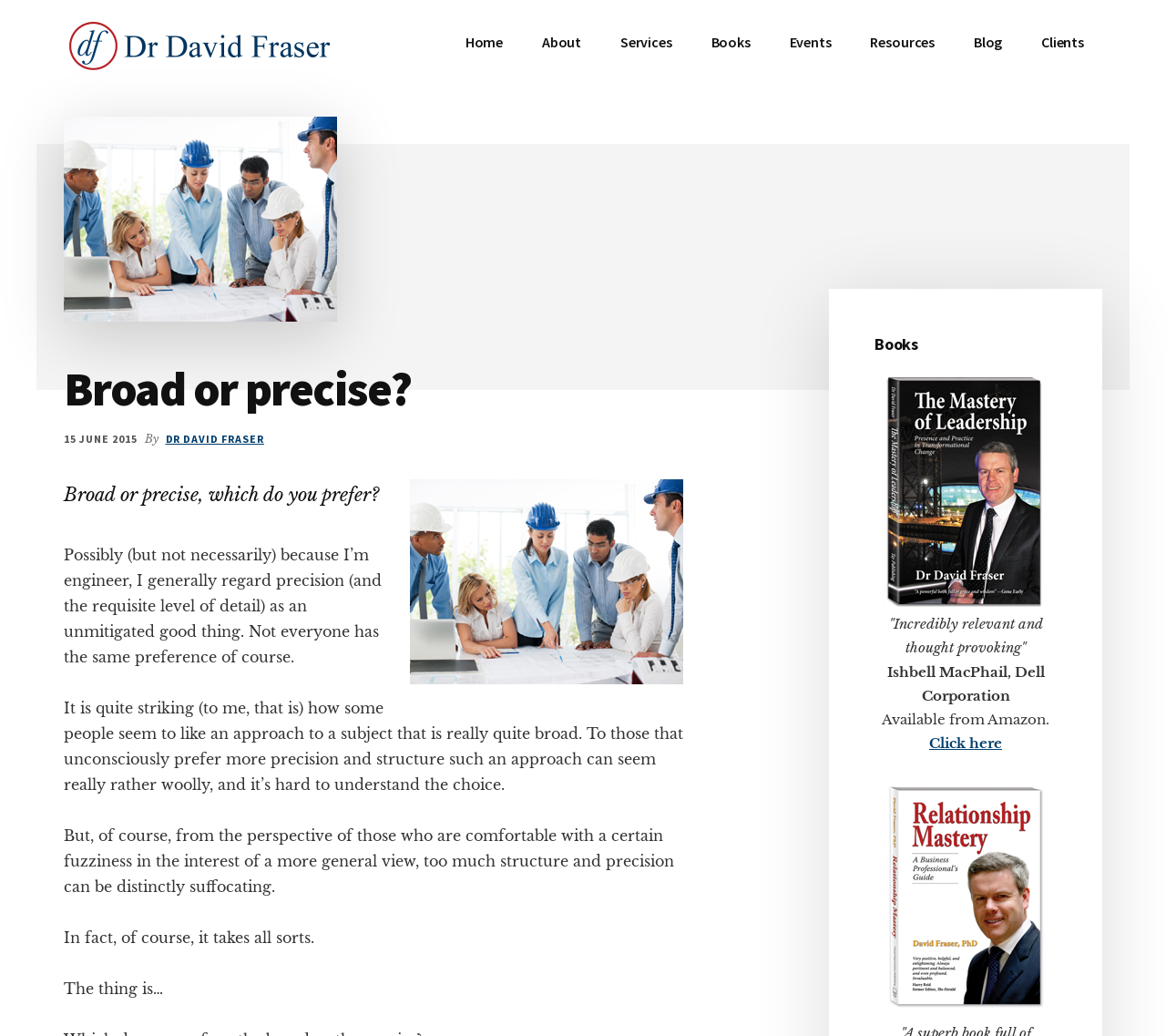Find the bounding box coordinates for the element that must be clicked to complete the instruction: "Check out the book 'The Mastery of Leadership'". The coordinates should be four float numbers between 0 and 1, indicated as [left, top, right, bottom].

[0.75, 0.36, 0.906, 0.59]